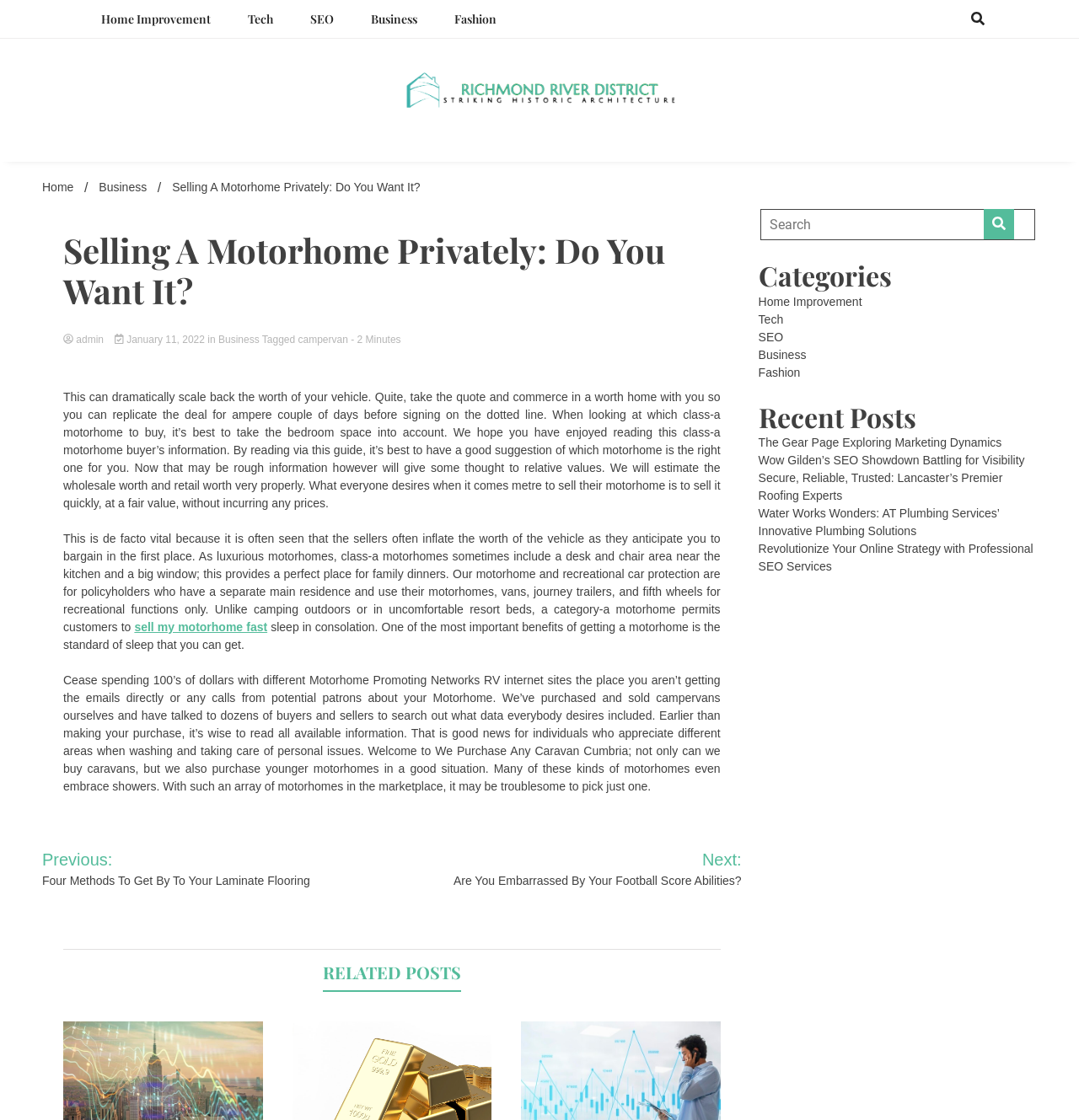Can you find and provide the main heading text of this webpage?

Richmond River District